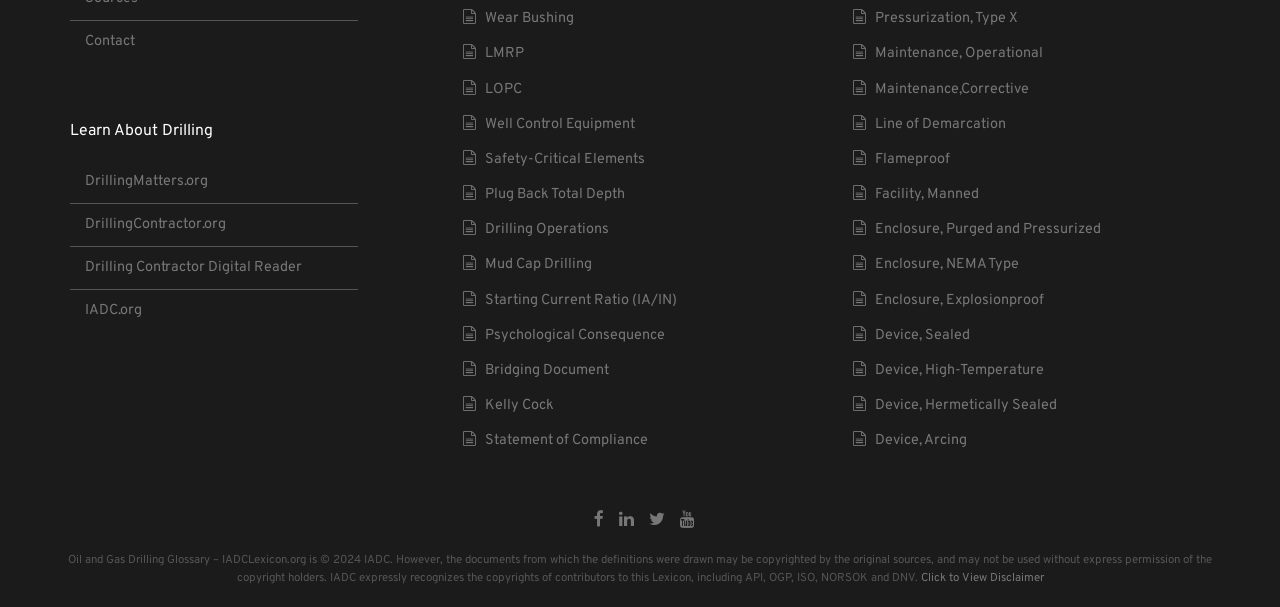Can you specify the bounding box coordinates for the region that should be clicked to fulfill this instruction: "Explore Drilling Operations".

[0.379, 0.363, 0.475, 0.394]